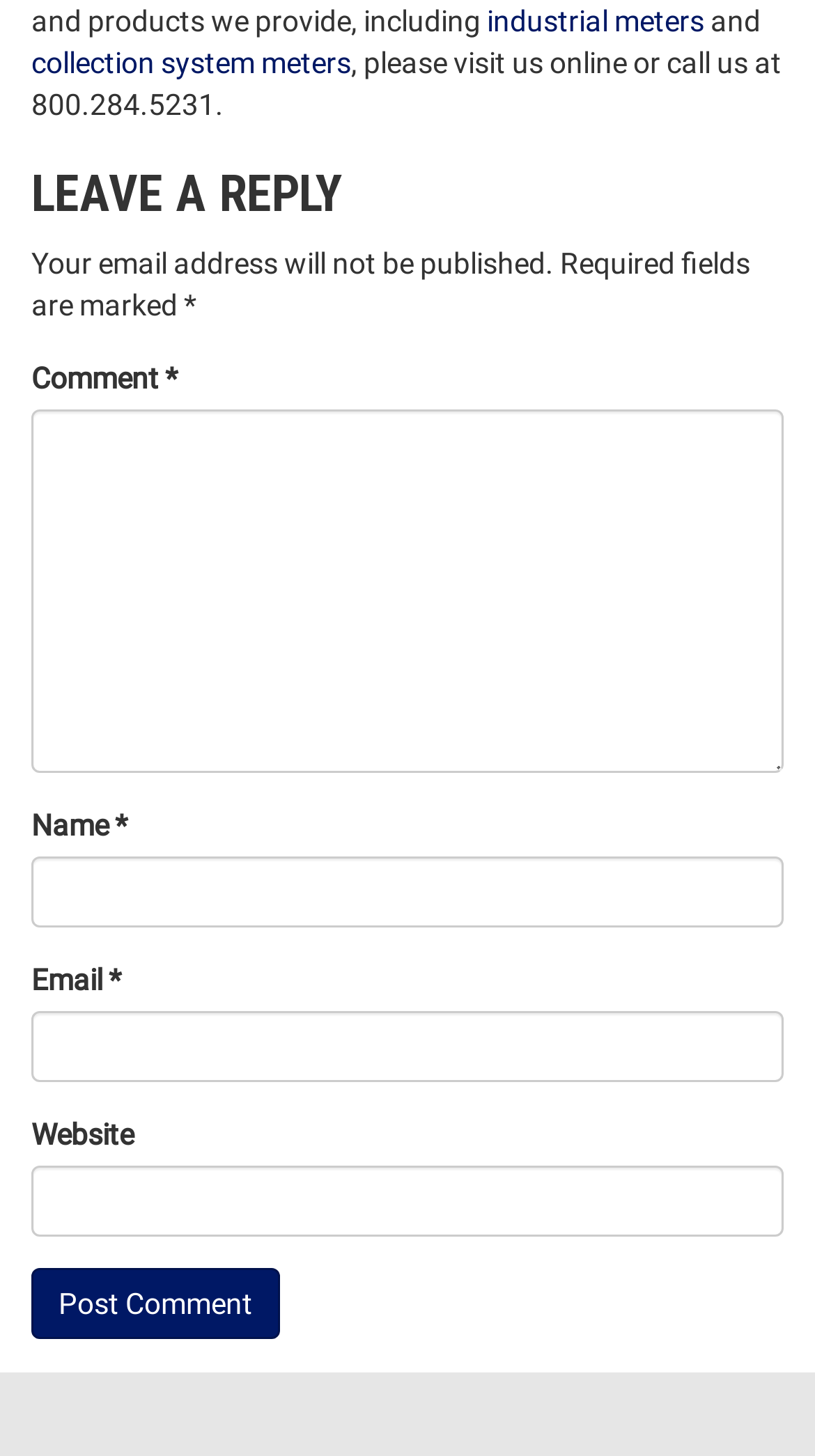Use a single word or phrase to answer the question:
What is the label of the last text box in the comment form?

Website